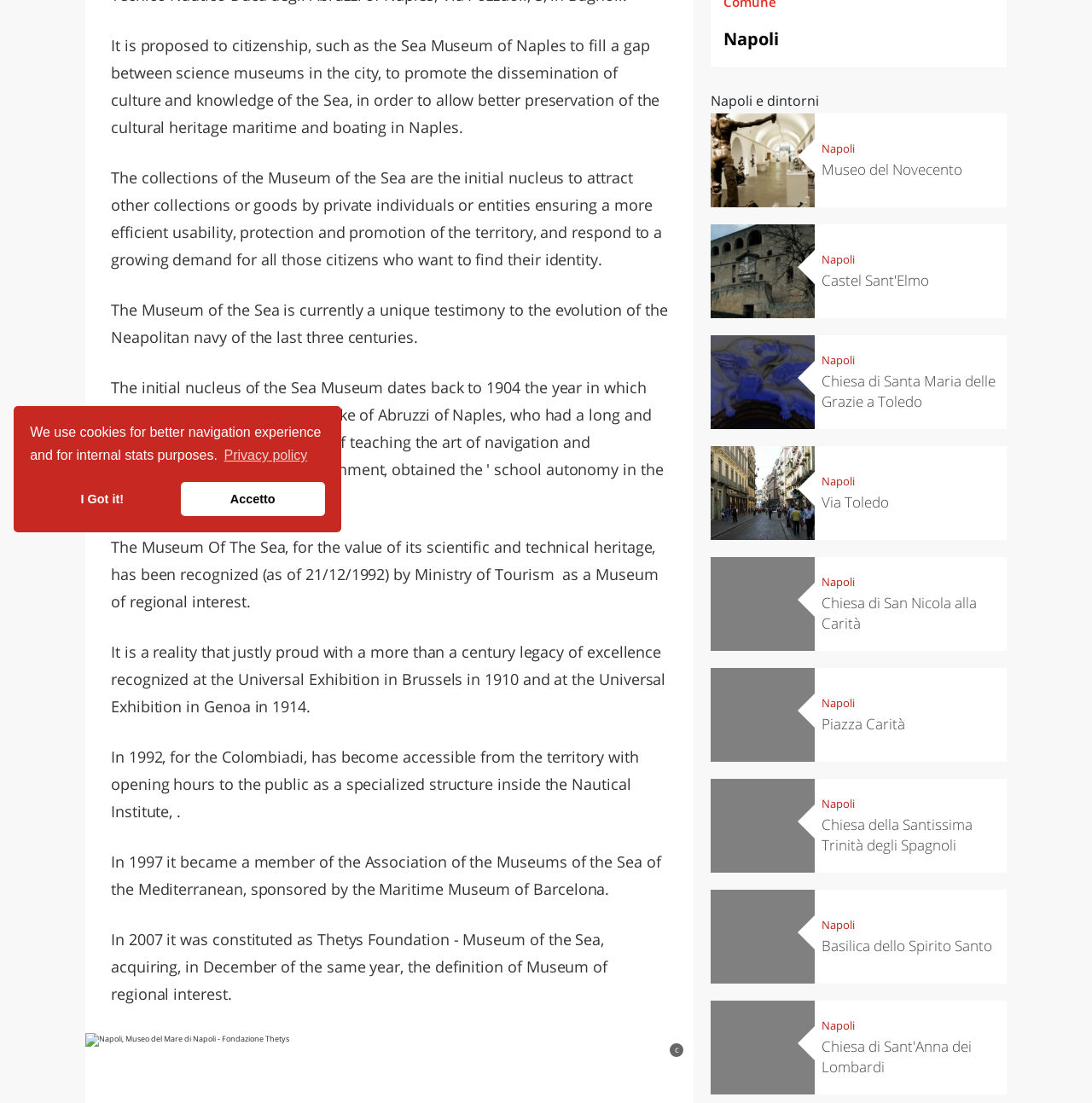Based on the element description: "Chiesa di Sant'Anna dei Lombardi", identify the UI element and provide its bounding box coordinates. Use four float numbers between 0 and 1, [left, top, right, bottom].

[0.752, 0.94, 0.916, 0.977]